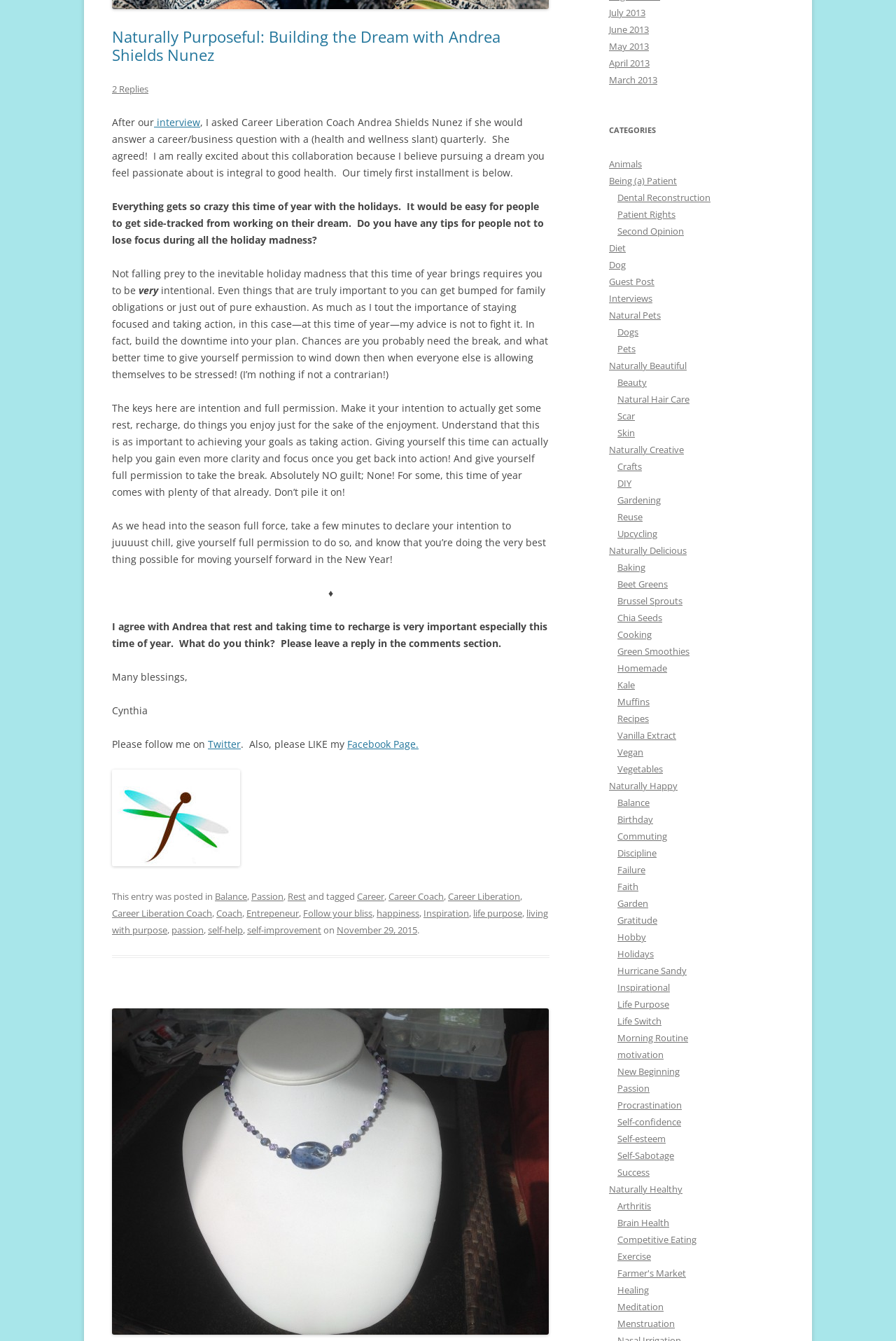Find the bounding box coordinates of the clickable region needed to perform the following instruction: "Read the 'Career Liberation Coach' article". The coordinates should be provided as four float numbers between 0 and 1, i.e., [left, top, right, bottom].

[0.125, 0.676, 0.237, 0.686]